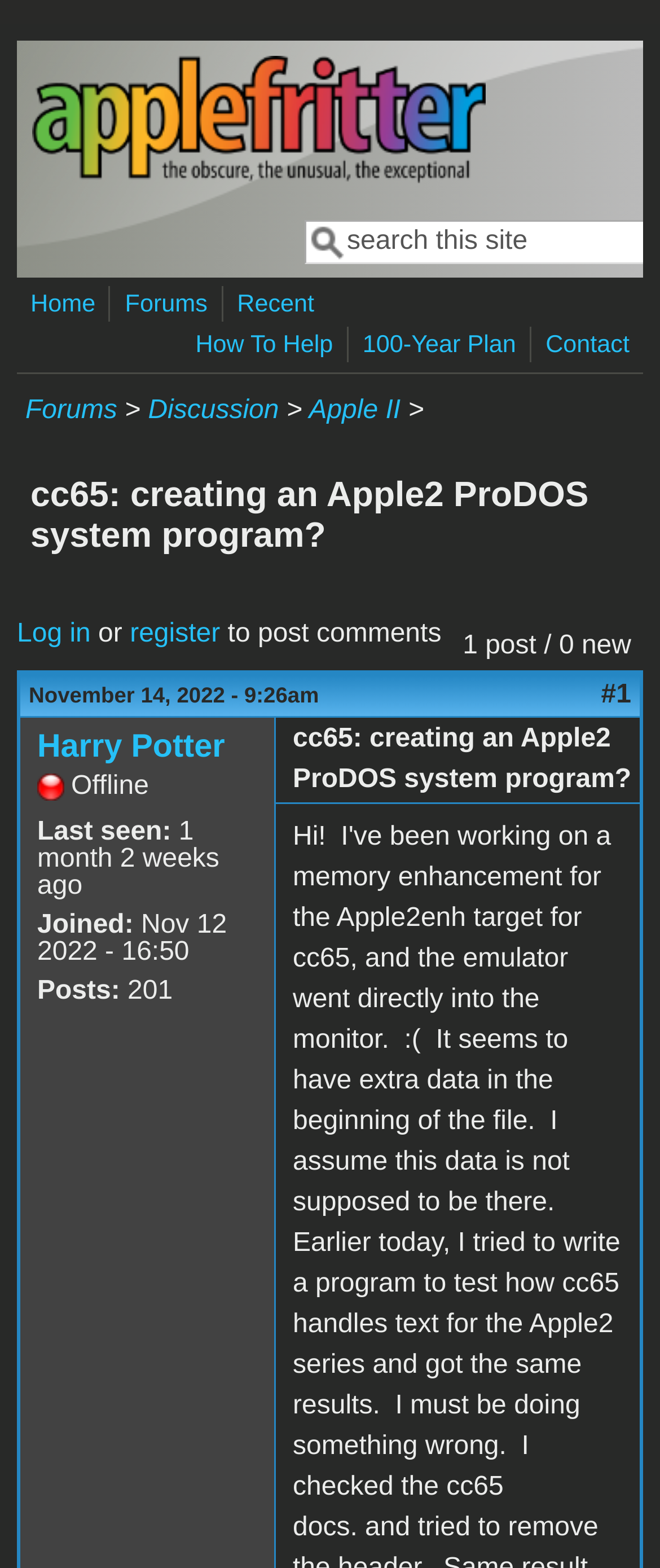Convey a detailed summary of the webpage, mentioning all key elements.

This webpage appears to be a forum discussion page on the Applefritter website. At the top, there is a link to "Skip to main content" and a navigation menu with links to "Home", "Forums", "Recent", "How To Help", "100-Year Plan", and "Contact". The "Home" link is accompanied by a small image.

Below the navigation menu, there is a search form with a label "Search this site". The main content area is divided into two sections. On the left, there is a list of links to different forum categories, including "Forums", "Discussion", and "Apple II". On the right, there is a discussion thread titled "cc65: creating an Apple2 ProDOS system program?" with a post count and a link to log in or register to post comments.

The discussion thread has a post from a user named "Harry Potter" with their profile information, including their last seen date, join date, and post count. The post itself is not visible, but there is a link to view it, labeled "#1". The page also displays the date and time the post was made, "November 14, 2022 - 9:26am".